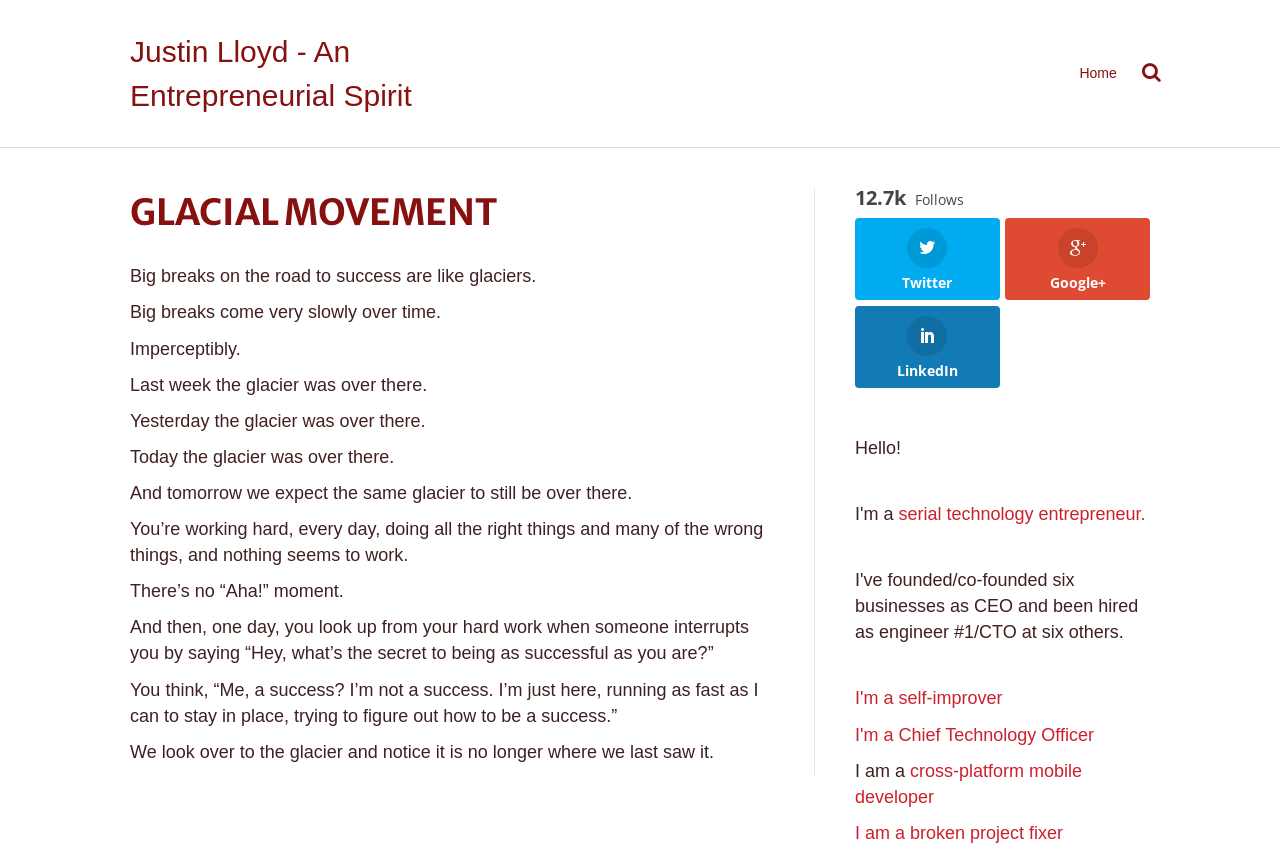From the screenshot, find the bounding box of the UI element matching this description: "I'm a Chief Technology Officer". Supply the bounding box coordinates in the form [left, top, right, bottom], each a float between 0 and 1.

[0.668, 0.851, 0.855, 0.875]